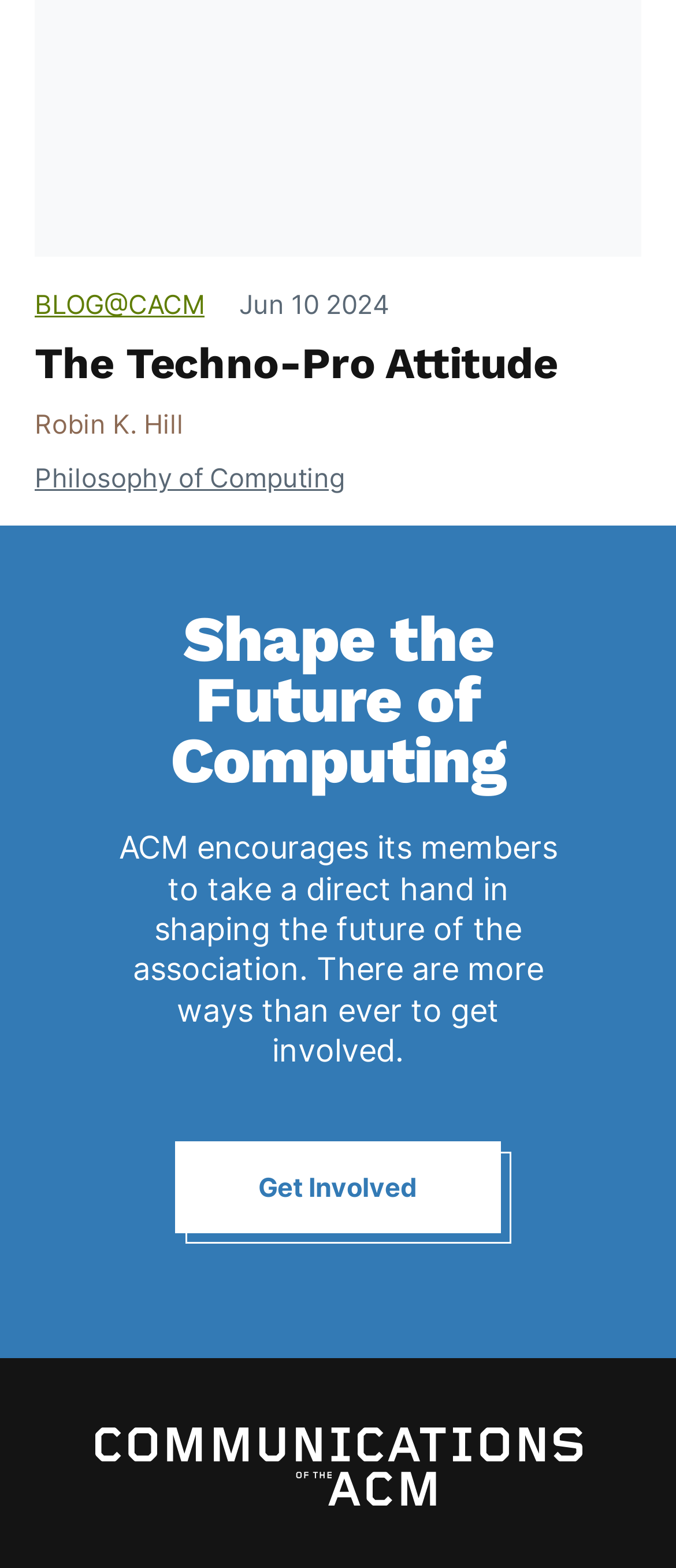What is the purpose of the association according to the webpage?
Respond to the question with a well-detailed and thorough answer.

The purpose of the association is mentioned in the heading element with bounding box coordinates [0.174, 0.388, 0.826, 0.504], which states 'Shape the Future of Computing'. This suggests that the association is focused on shaping the future of computing and technology.